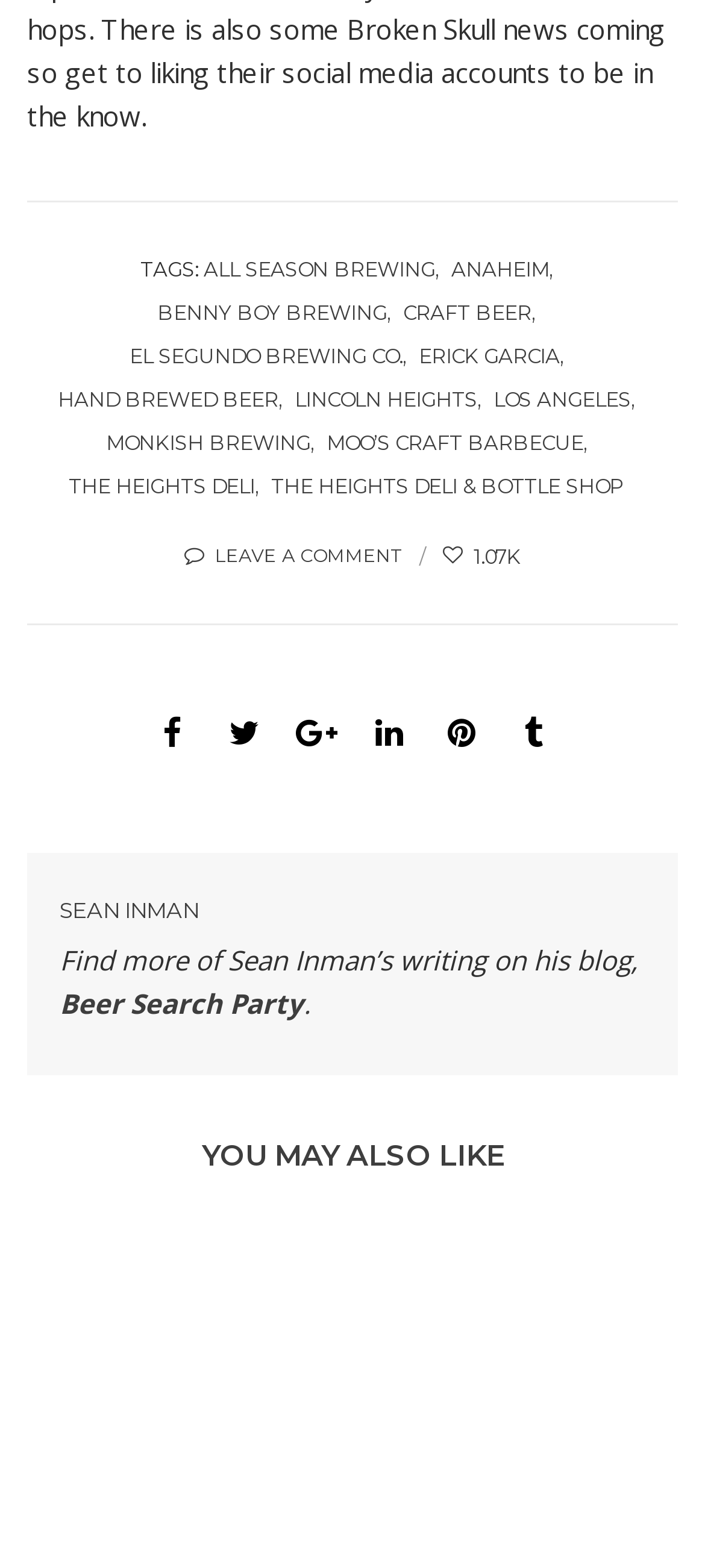Can you provide the bounding box coordinates for the element that should be clicked to implement the instruction: "Leave a comment"?

[0.262, 0.346, 0.597, 0.361]